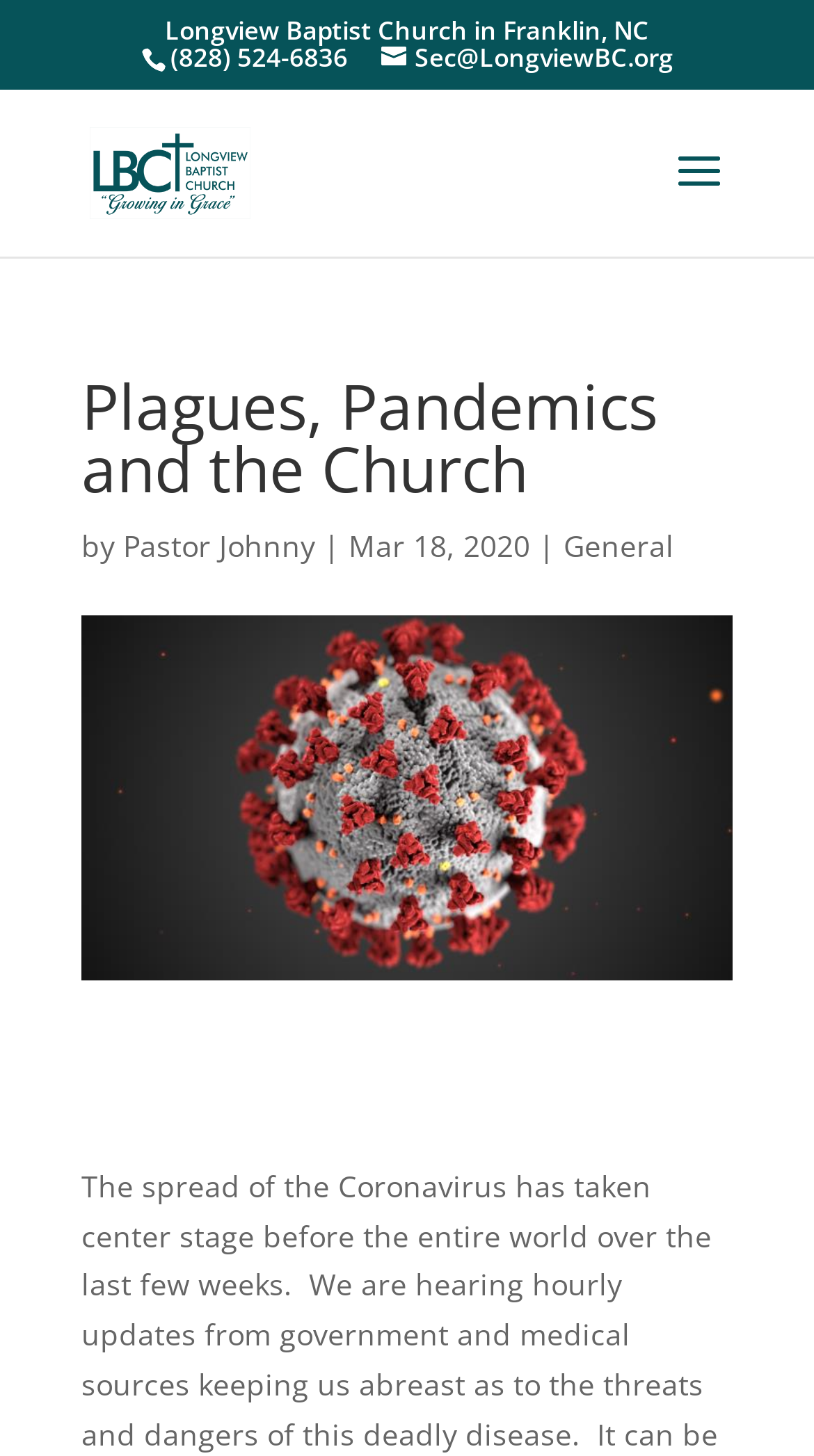Please provide the bounding box coordinates for the UI element as described: "Sec@LongviewBC.org". The coordinates must be four floats between 0 and 1, represented as [left, top, right, bottom].

[0.468, 0.027, 0.827, 0.052]